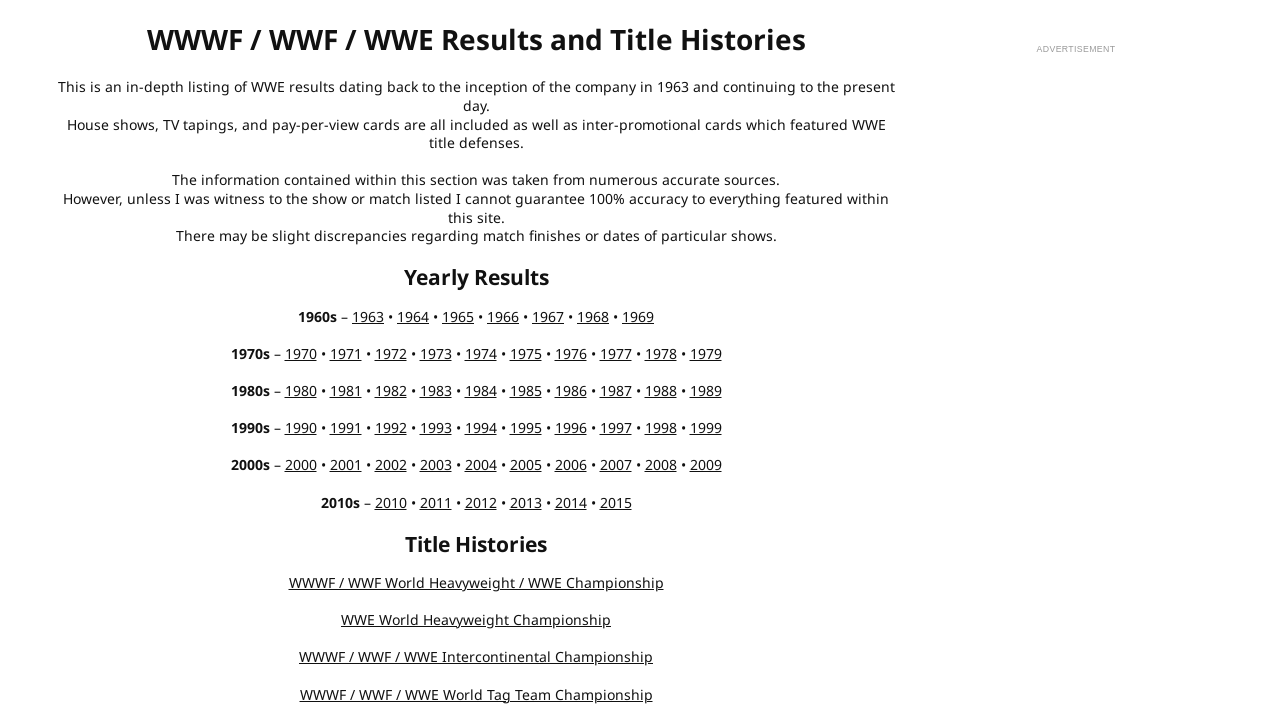Bounding box coordinates should be provided in the format (top-left x, top-left y, bottom-right x, bottom-right y) with all values between 0 and 1. Identify the bounding box for this UI element: 1971

[0.257, 0.479, 0.282, 0.506]